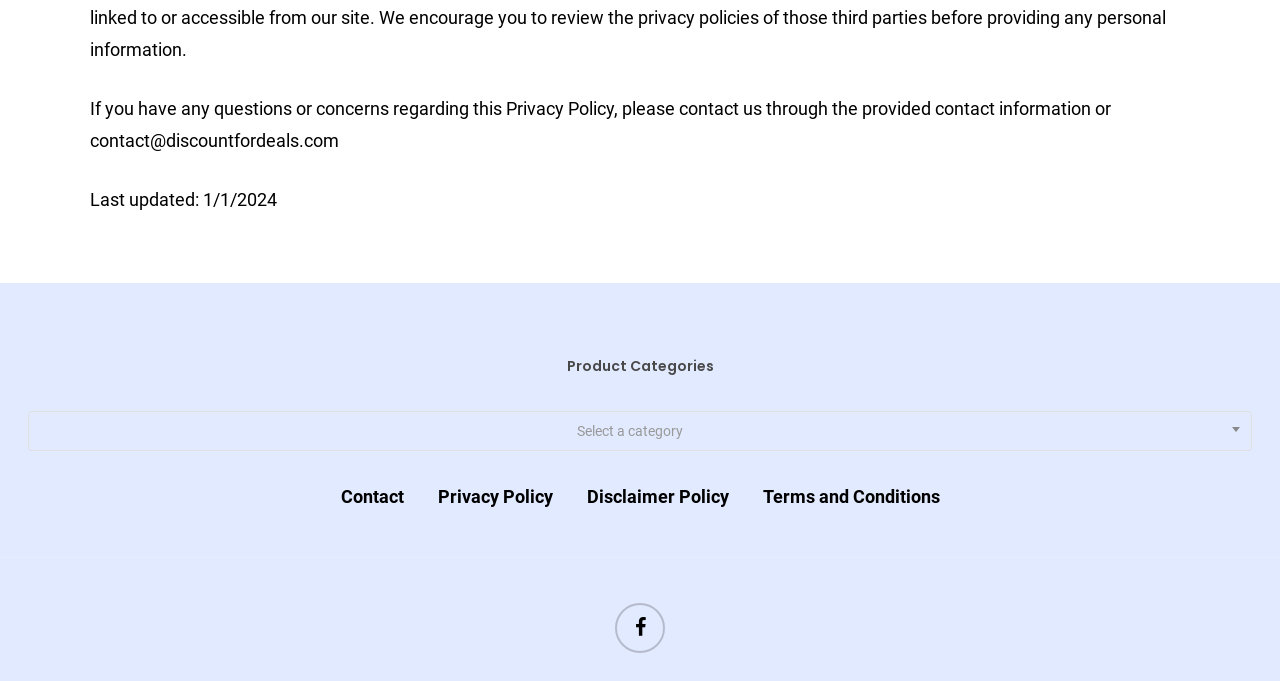Please specify the bounding box coordinates in the format (top-left x, top-left y, bottom-right x, bottom-right y), with values ranging from 0 to 1. Identify the bounding box for the UI component described as follows: Privacy Policy

[0.342, 0.706, 0.432, 0.753]